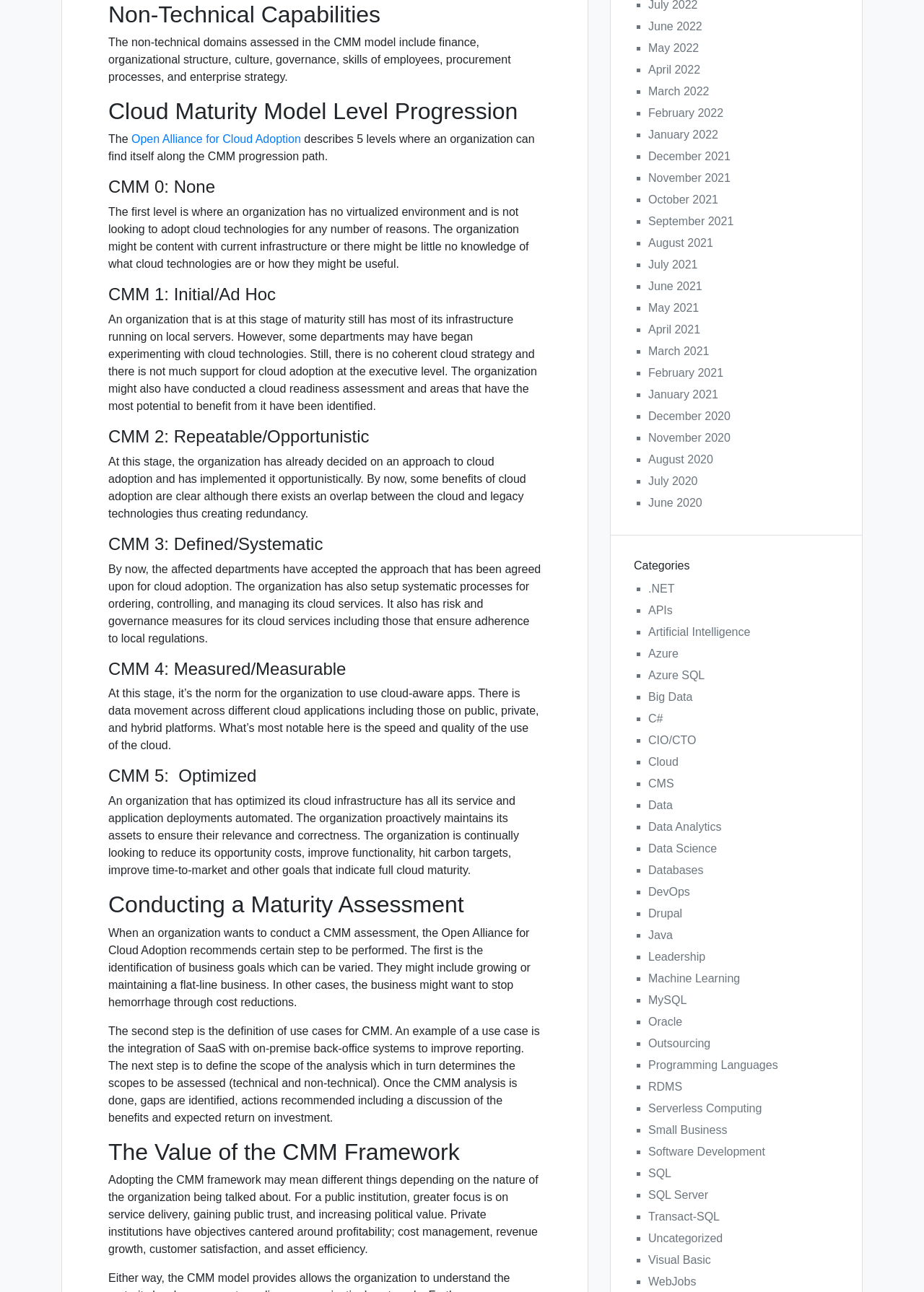What is the characteristic of an organization at CMM 4?
Provide a fully detailed and comprehensive answer to the question.

According to the webpage, at CMM 4: Measured/Measurable, it’s the norm for the organization to use cloud-aware apps, and there is data movement across different cloud applications including those on public, private, and hybrid platforms.